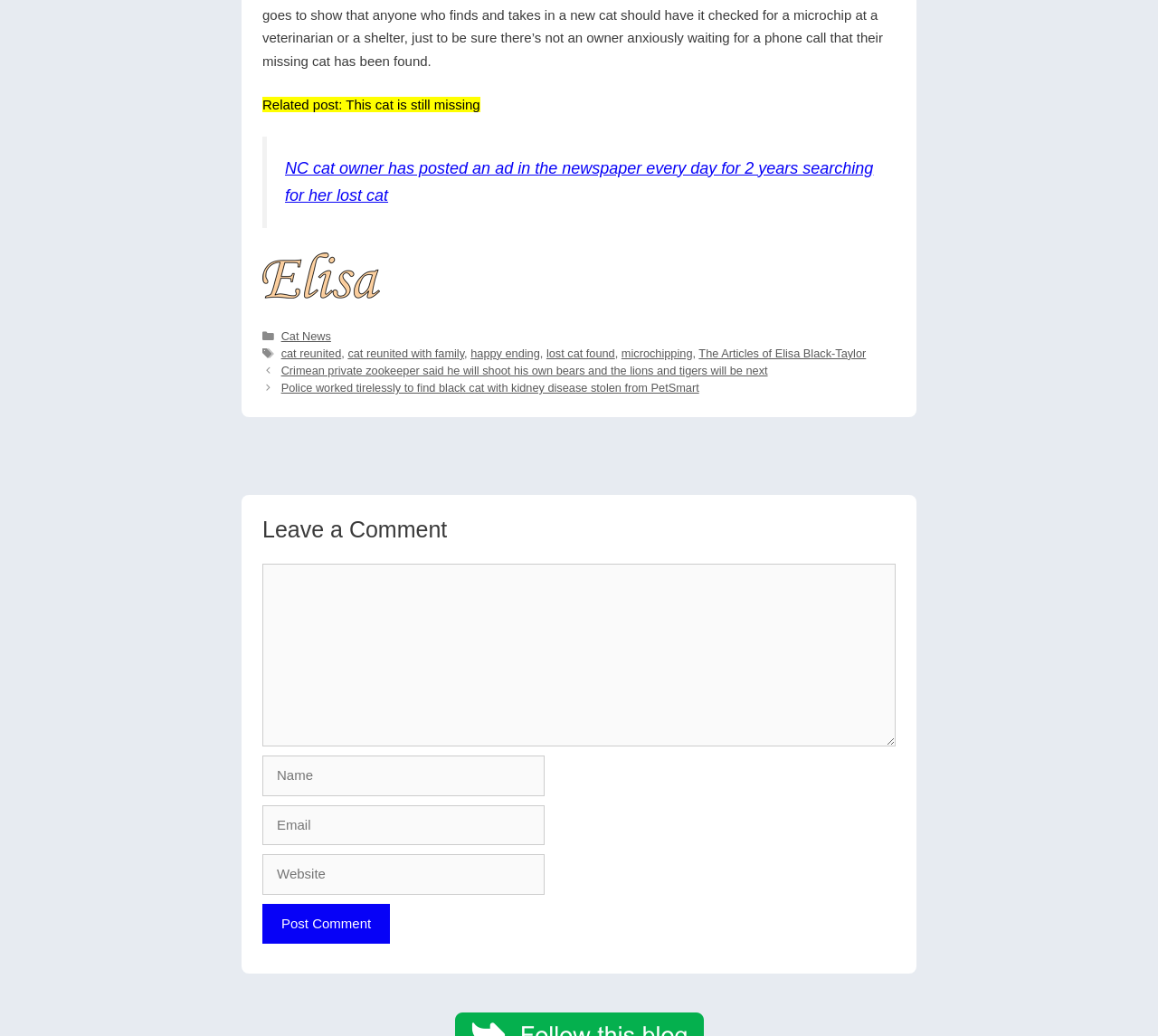Locate the bounding box of the user interface element based on this description: "cat reunited with family".

[0.3, 0.328, 0.401, 0.341]